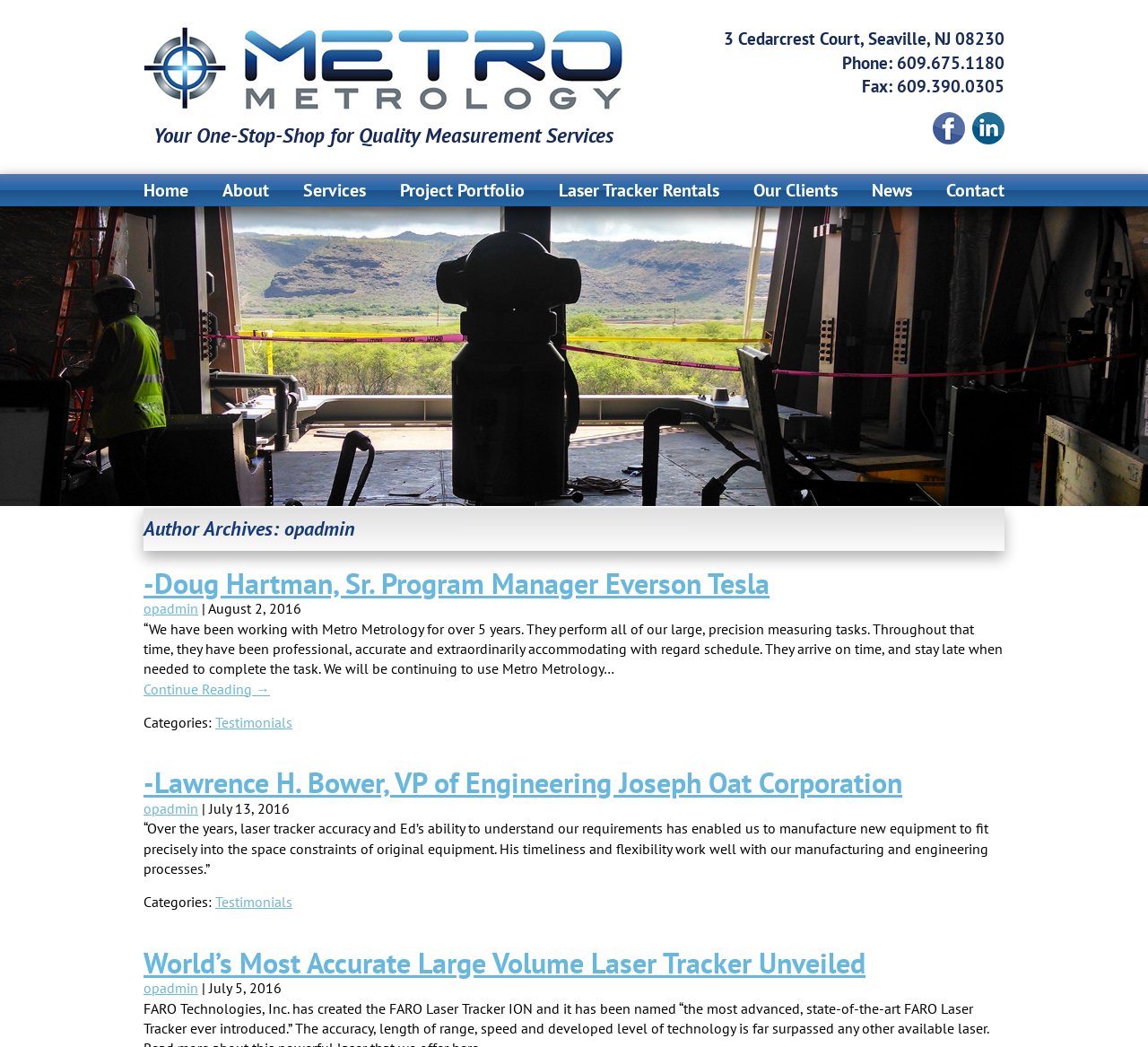What is the topic of the first article?
Refer to the image and answer the question using a single word or phrase.

Testimonial